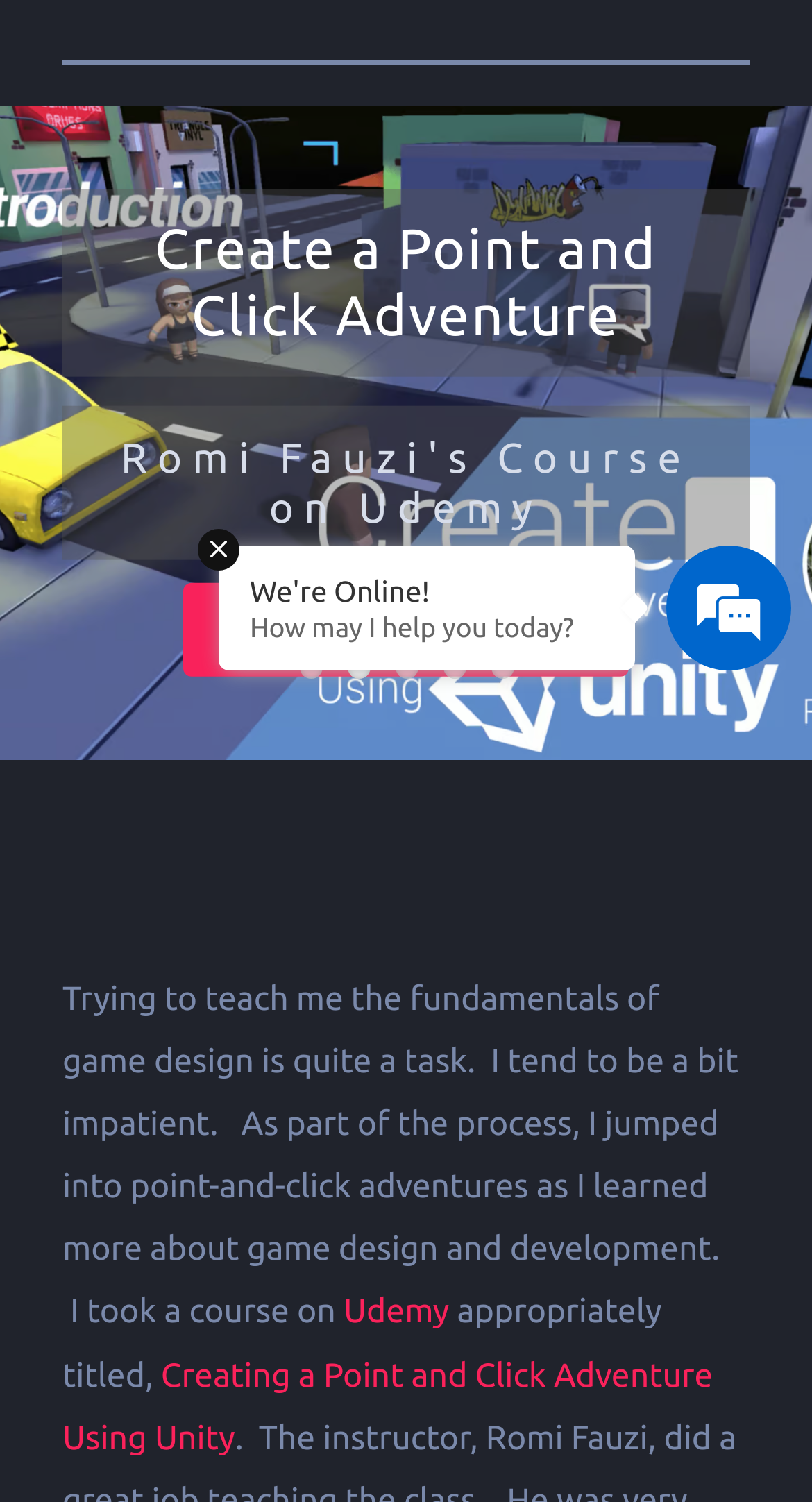Identify the bounding box for the described UI element: "Udemy".

[0.423, 0.862, 0.553, 0.887]